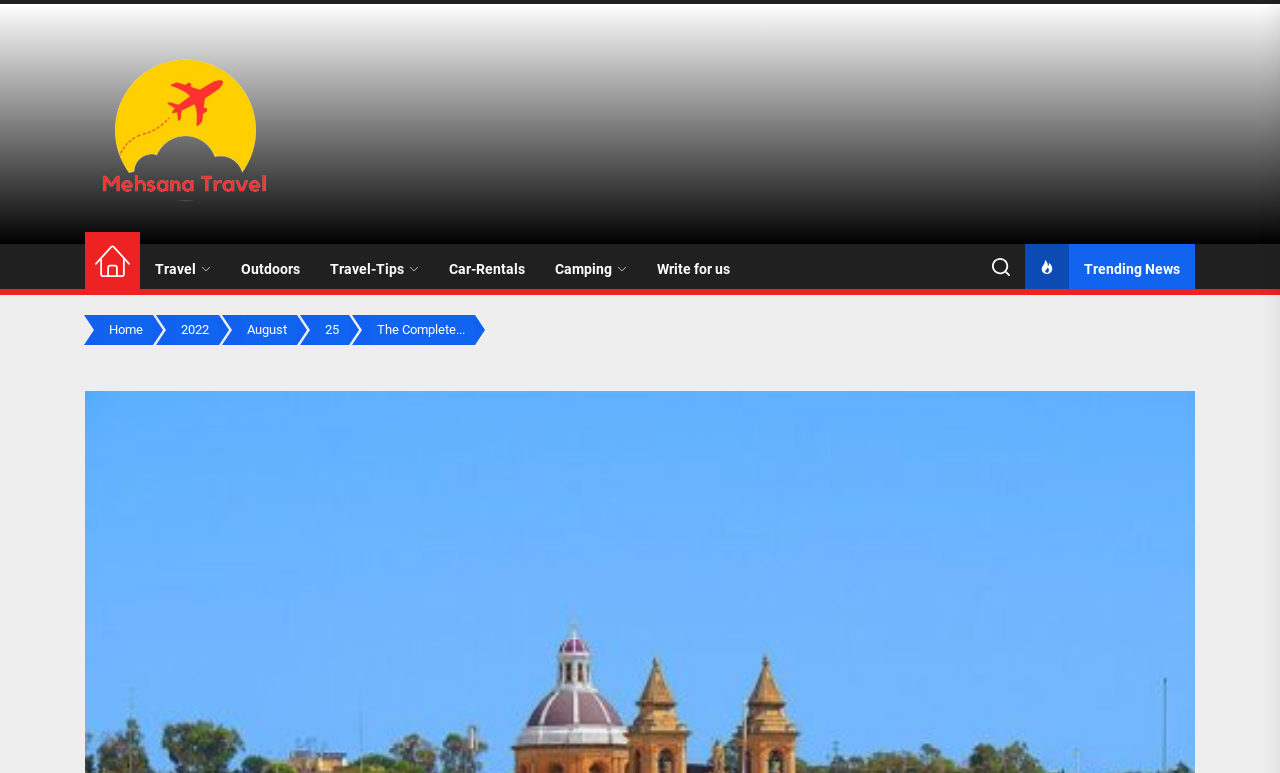Give a one-word or one-phrase response to the question: 
What is the first navigation link?

Home